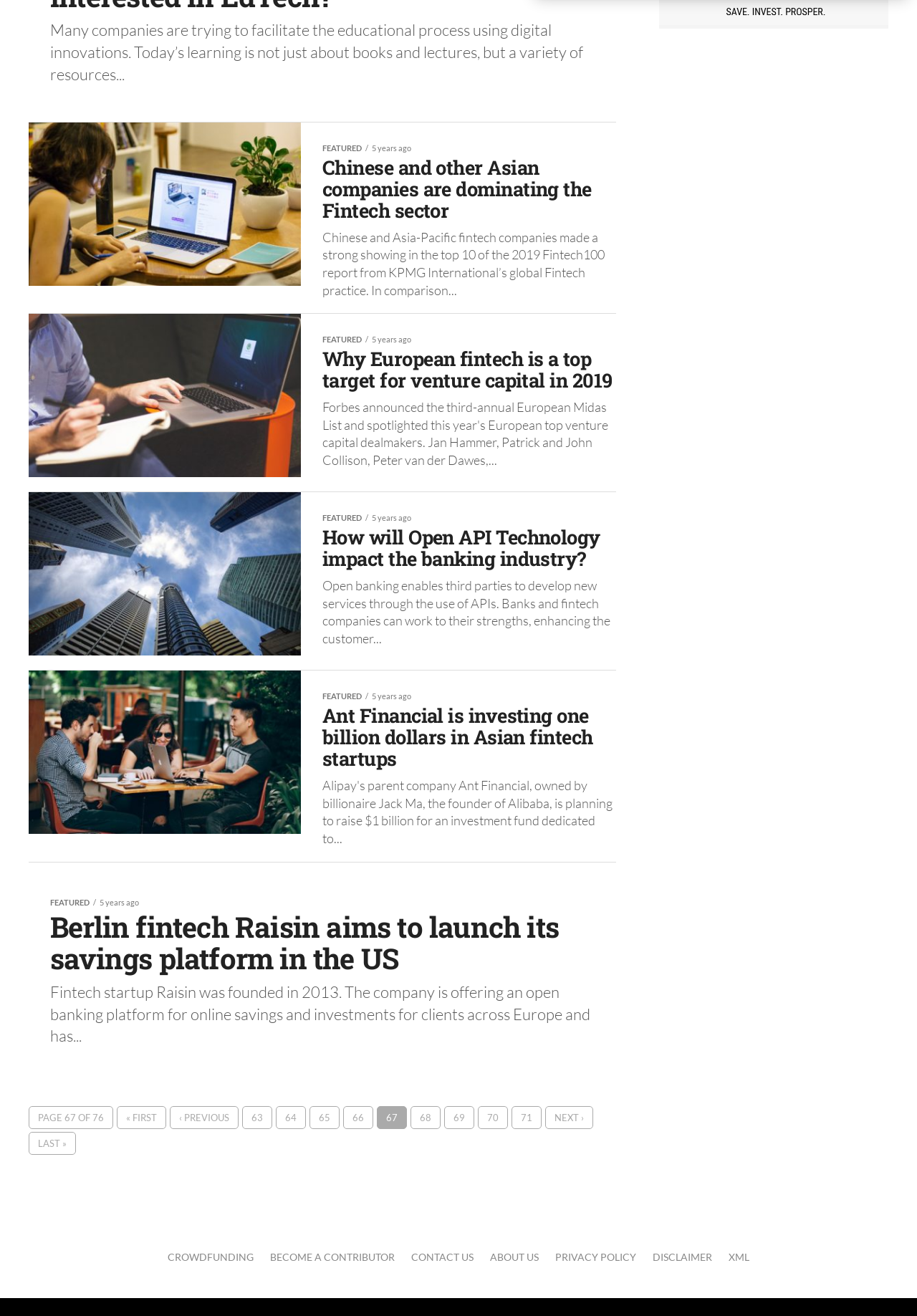Can you identify the bounding box coordinates of the clickable region needed to carry out this instruction: 'Go to page 68'? The coordinates should be four float numbers within the range of 0 to 1, stated as [left, top, right, bottom].

[0.448, 0.841, 0.48, 0.858]